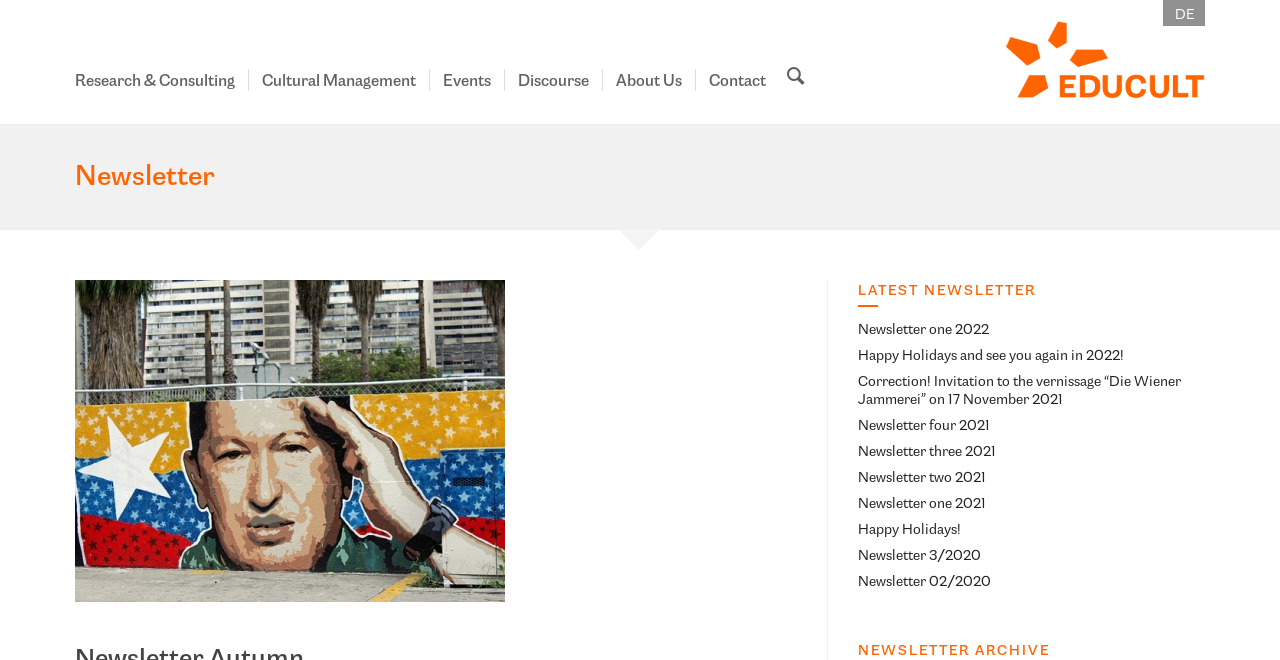Using the provided element description: "Discourse", determine the bounding box coordinates of the corresponding UI element in the screenshot.

[0.394, 0.0, 0.47, 0.188]